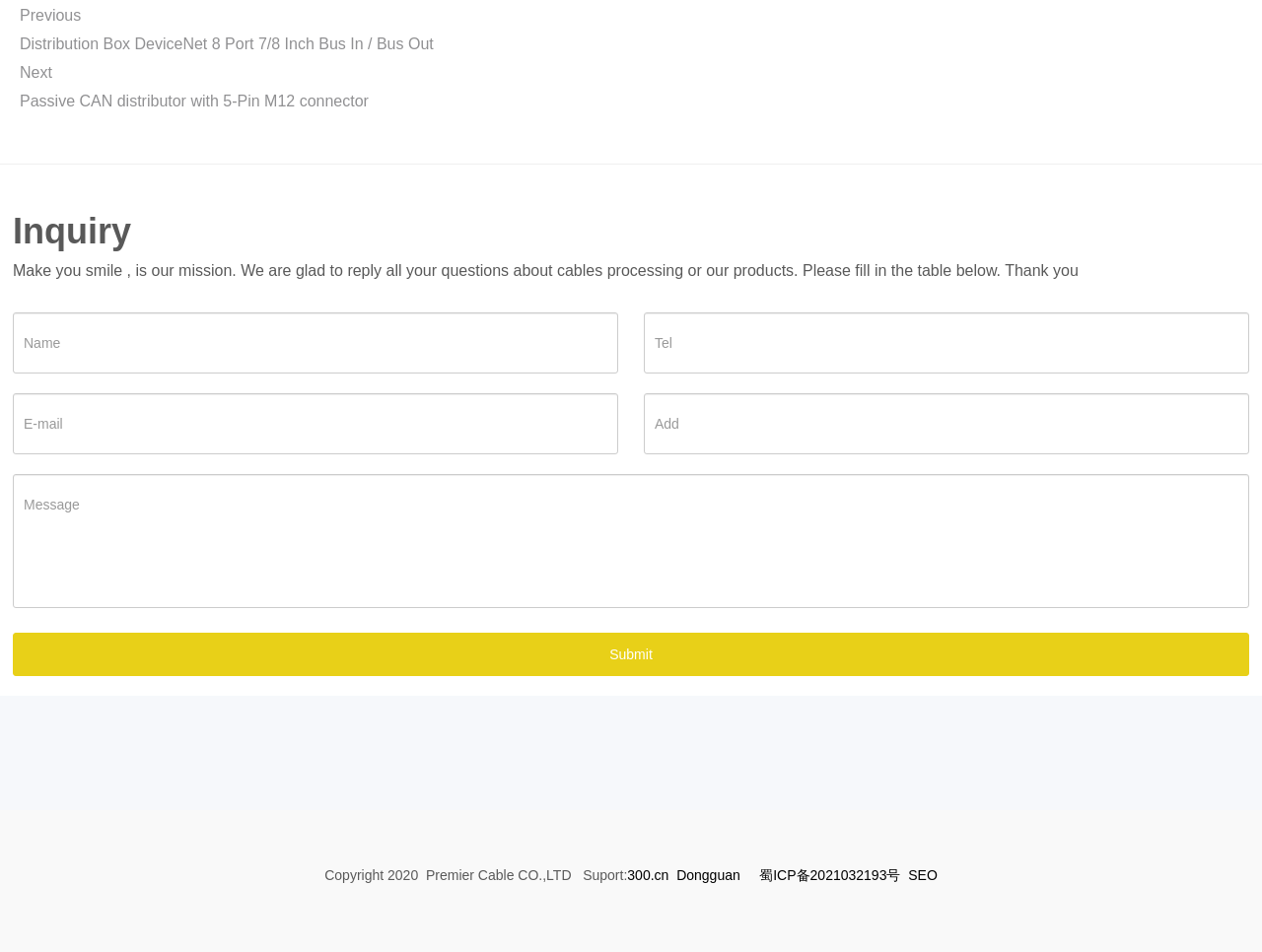What is the purpose of the form on this webpage?
Refer to the image and provide a thorough answer to the question.

The purpose of the form on this webpage is for inquiry, as indicated by the static text 'Inquiry' above the form. The form allows users to fill in their information and send a message to the company.